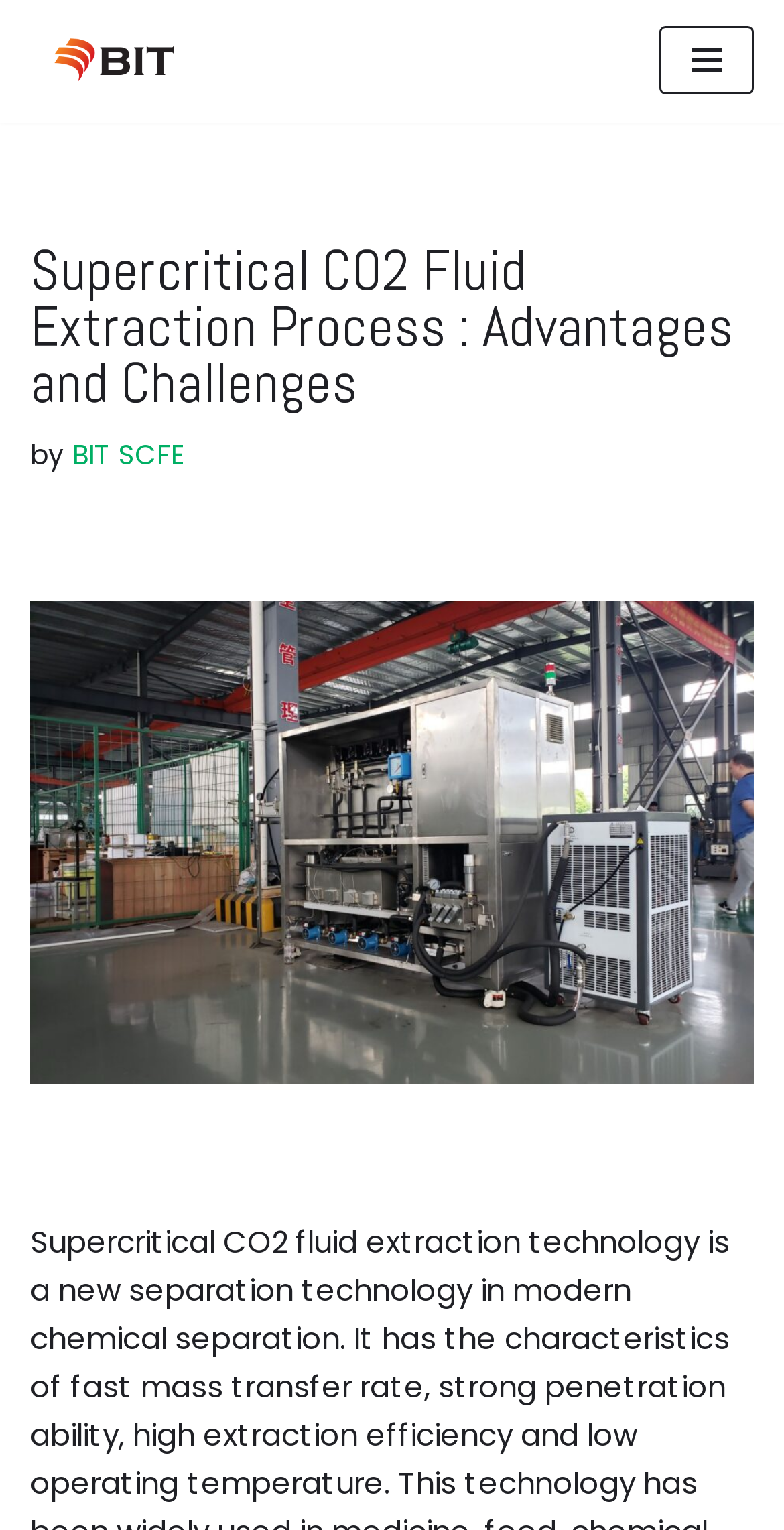Describe all significant elements and features of the webpage.

The webpage is about supercritical CO2 fluid extraction, a sustainable method in green chemistry. At the top-left corner, there is a "Skip to content" link. Next to it, on the same horizontal level, is a link to "CO2 Extraction Machine Manufacturers" with a company logo image, "Nantong Borisbang Industrial Technology Co., Ltd.", embedded within it. 

On the top-right corner, there is a "Navigation Menu" button. When expanded, it reveals a heading that reads "Supercritical CO2 Fluid Extraction Process : Advantages and Challenges". Below this heading, there is a text "by" followed by a link to "BIT SCFE". 

Below the navigation menu, there is a large image of a "Supercritical CO2 Extraction Machine" that spans almost the entire width of the page.